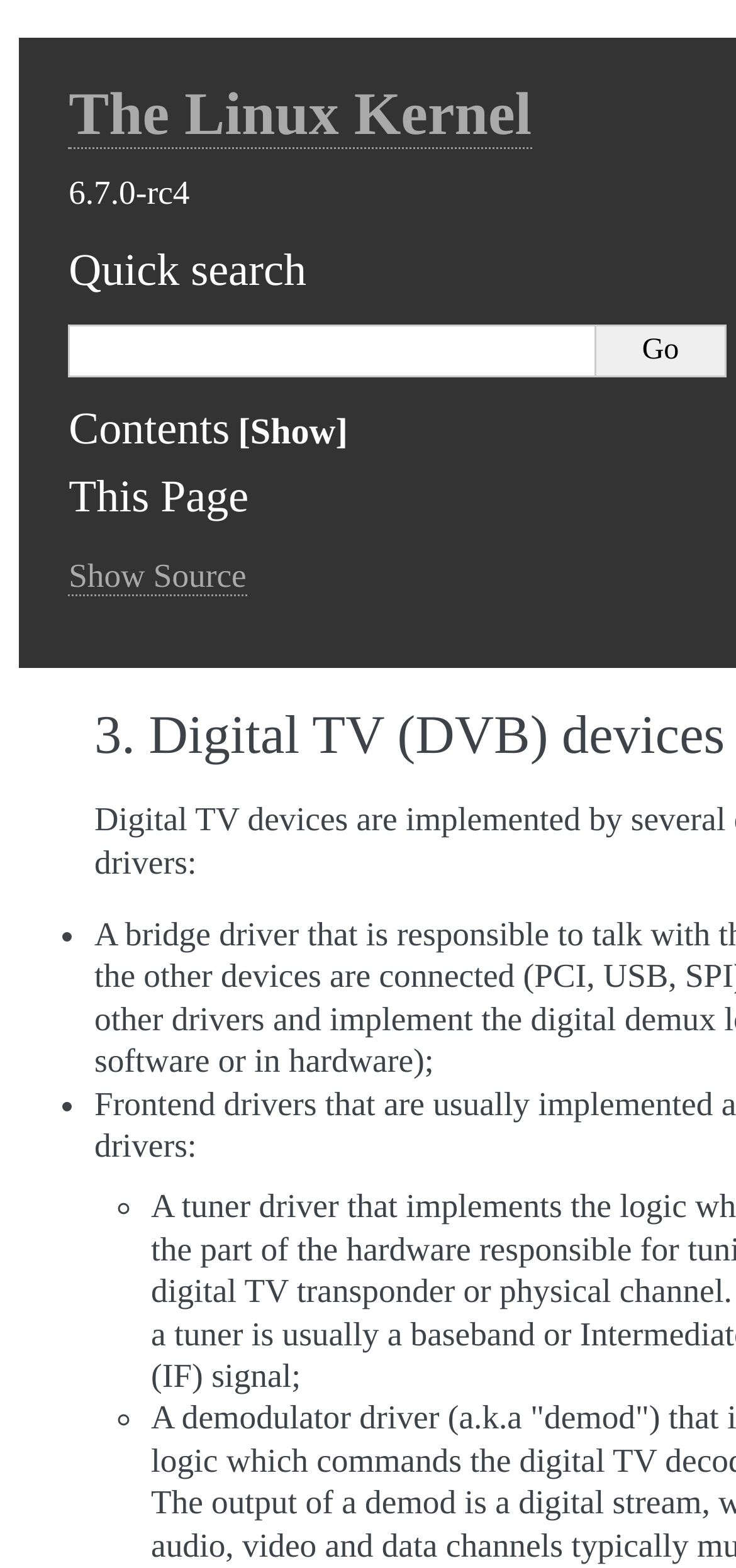From the webpage screenshot, identify the region described by Show Source. Provide the bounding box coordinates as (top-left x, top-left y, bottom-right x, bottom-right y), with each value being a floating point number between 0 and 1.

[0.093, 0.351, 0.335, 0.377]